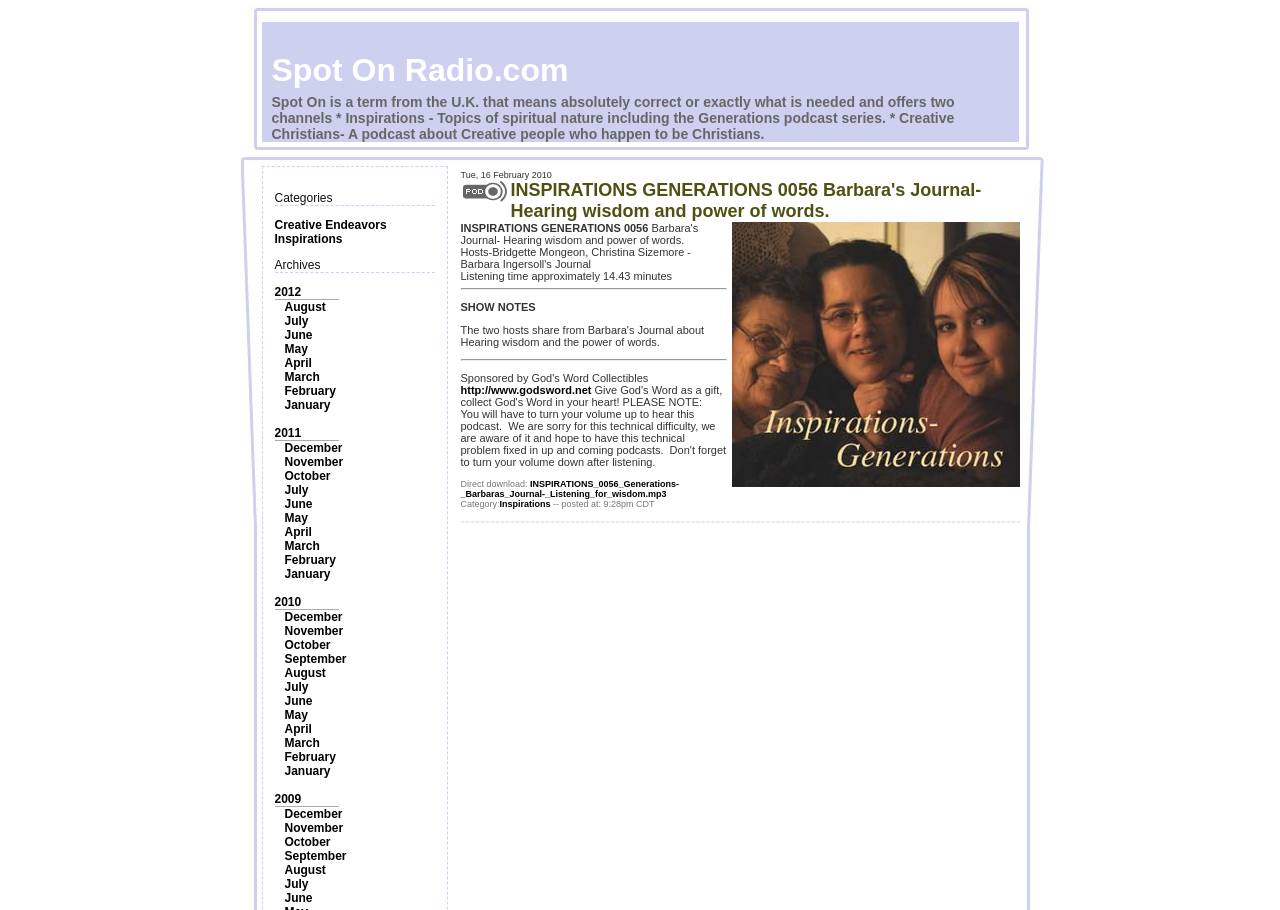Please determine the bounding box coordinates of the element's region to click in order to carry out the following instruction: "Click the 'My World ABA' link". The coordinates should be four float numbers between 0 and 1, i.e., [left, top, right, bottom].

None